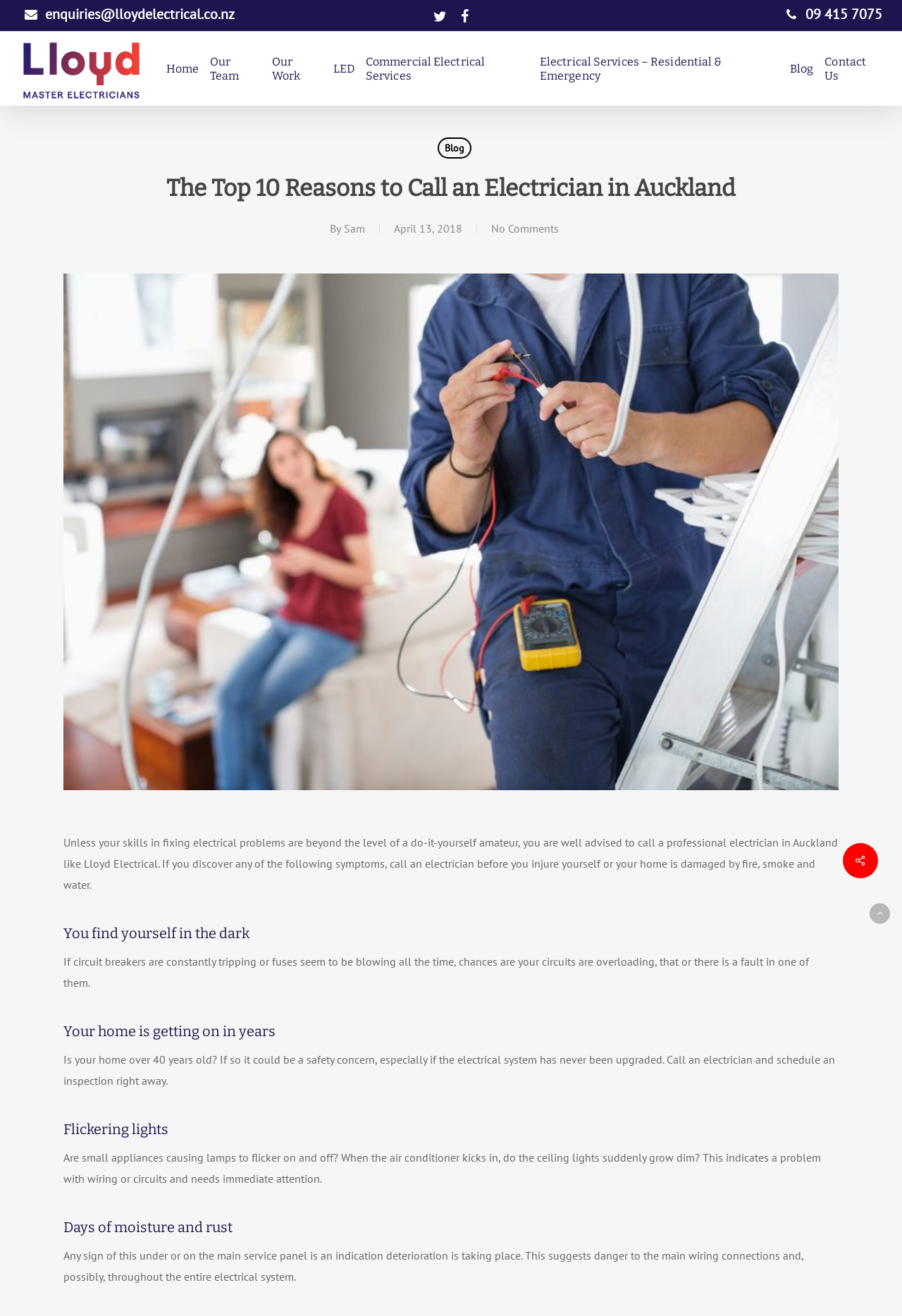What is the phone number to contact the electrician?
Provide a well-explained and detailed answer to the question.

I found the phone number by looking at the link element with the text '09 415 7075' which is located at the top right corner of the webpage.